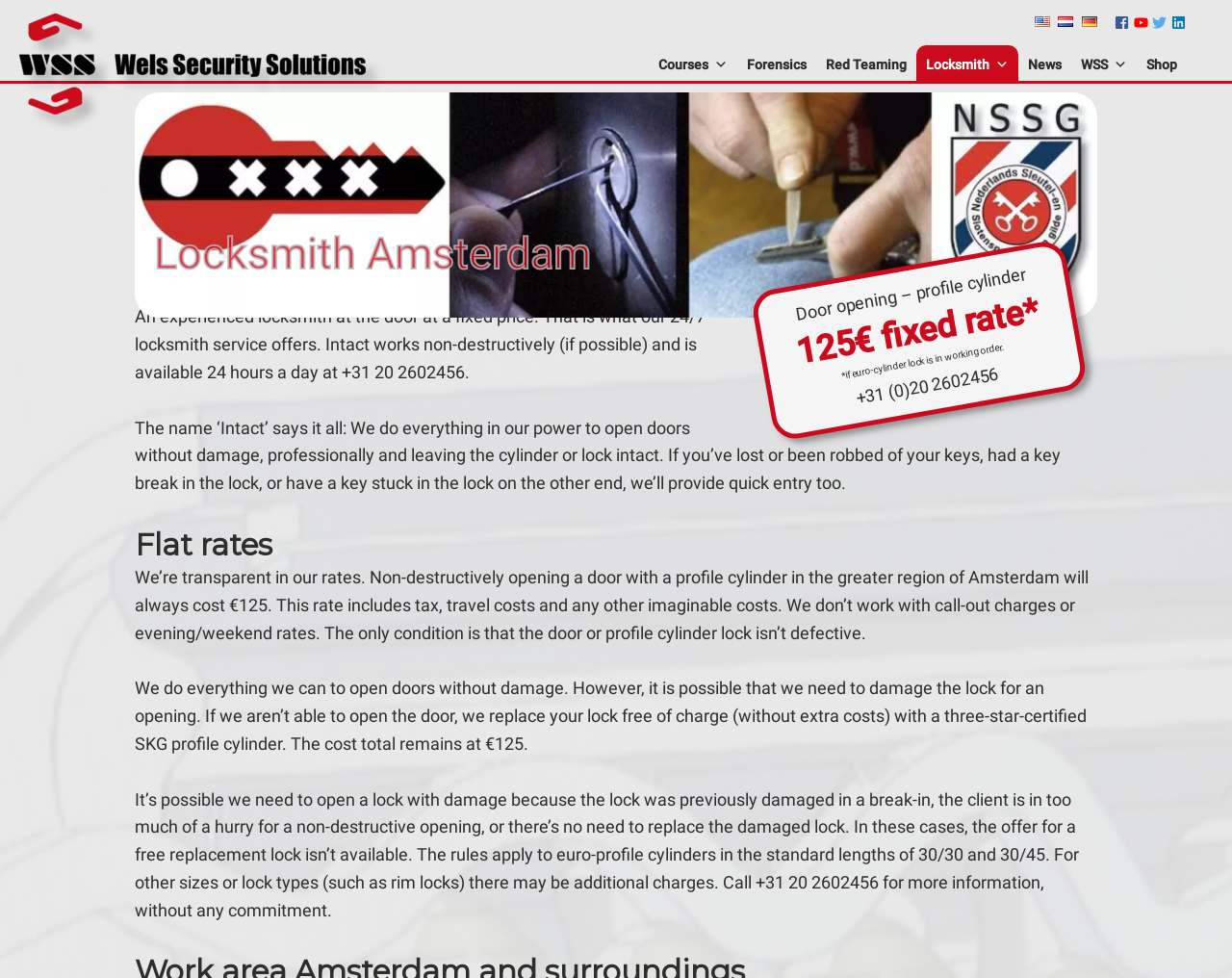Identify the bounding box coordinates for the element you need to click to achieve the following task: "Click the 'English' language option". Provide the bounding box coordinates as four float numbers between 0 and 1, in the form [left, top, right, bottom].

[0.837, 0.009, 0.856, 0.033]